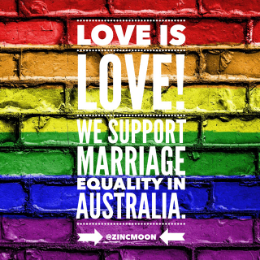Observe the image and answer the following question in detail: What is the creator's handle?

The inclusion of the handle '@ZINCMOON' suggests an affiliation with the creator of this artwork, emphasizing their involvement in promoting social justice and equality.